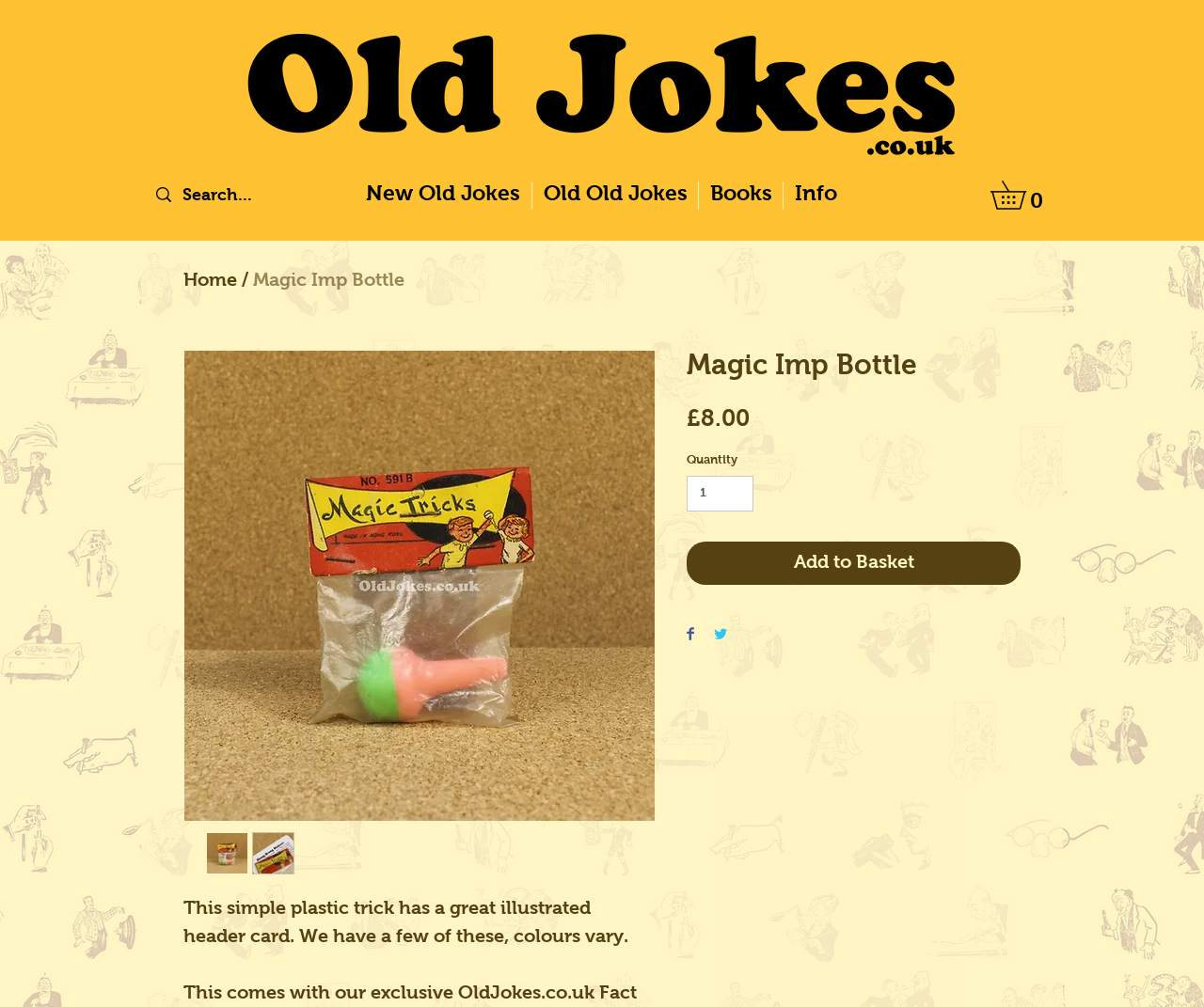Using the details in the image, give a detailed response to the question below:
What is the purpose of the button with the Facebook logo?

I inferred the answer by looking at the button element with the Facebook logo and the text 'Share on Facebook', which suggests that the button is used to share the product on Facebook.